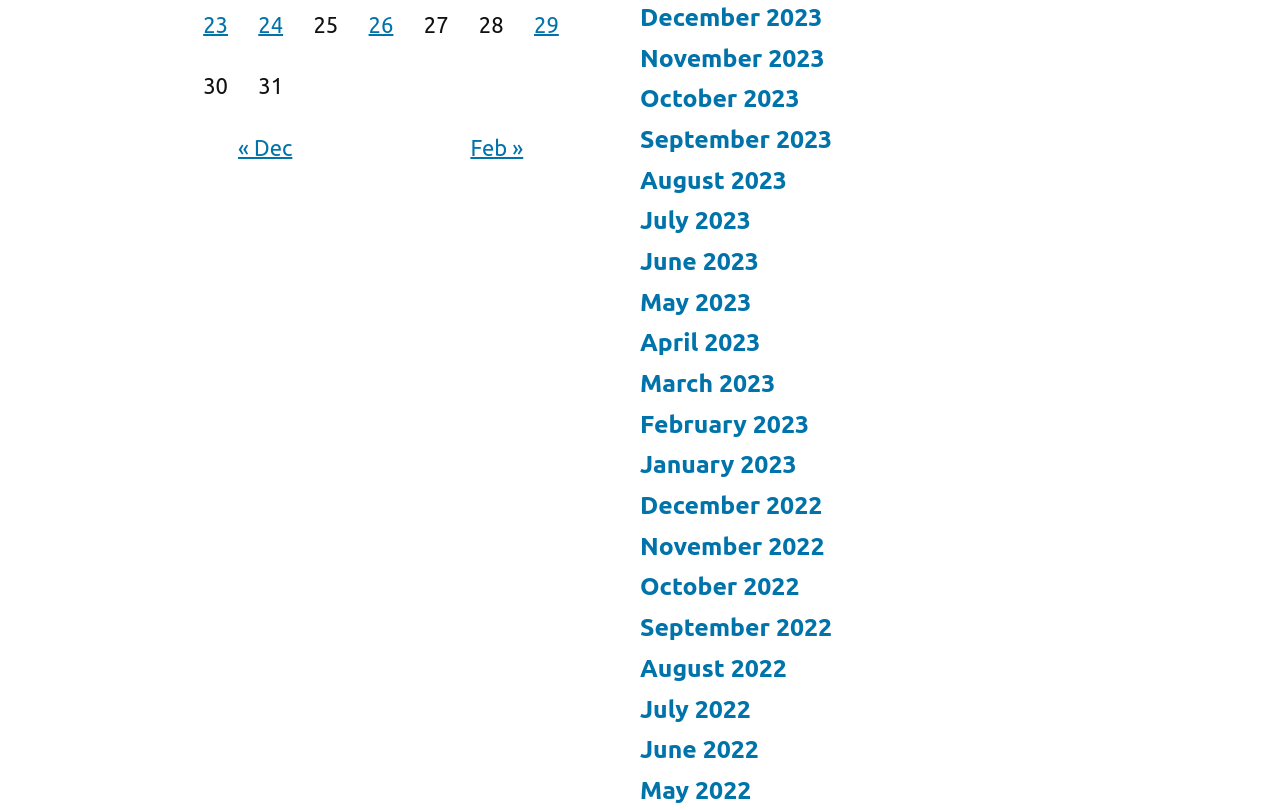Find the bounding box coordinates of the element I should click to carry out the following instruction: "Go to February 2023".

[0.367, 0.167, 0.409, 0.197]